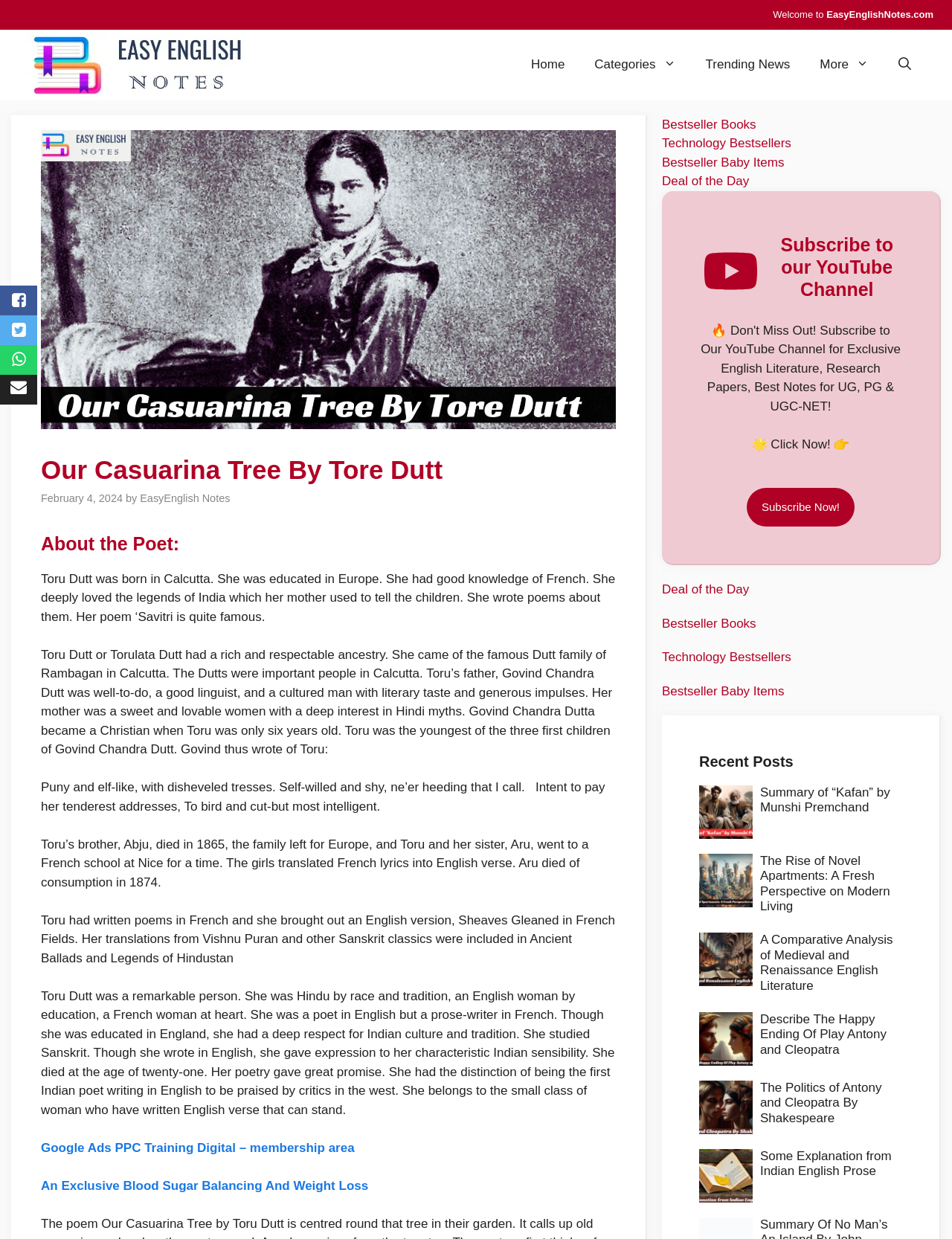How many links are there in the navigation menu?
Give a thorough and detailed response to the question.

The navigation menu is located at the top of the webpage and contains links to 'Home', 'Categories', 'Trending News', 'More', and a search button. By counting these links, we can determine that there are 5 links in the navigation menu.